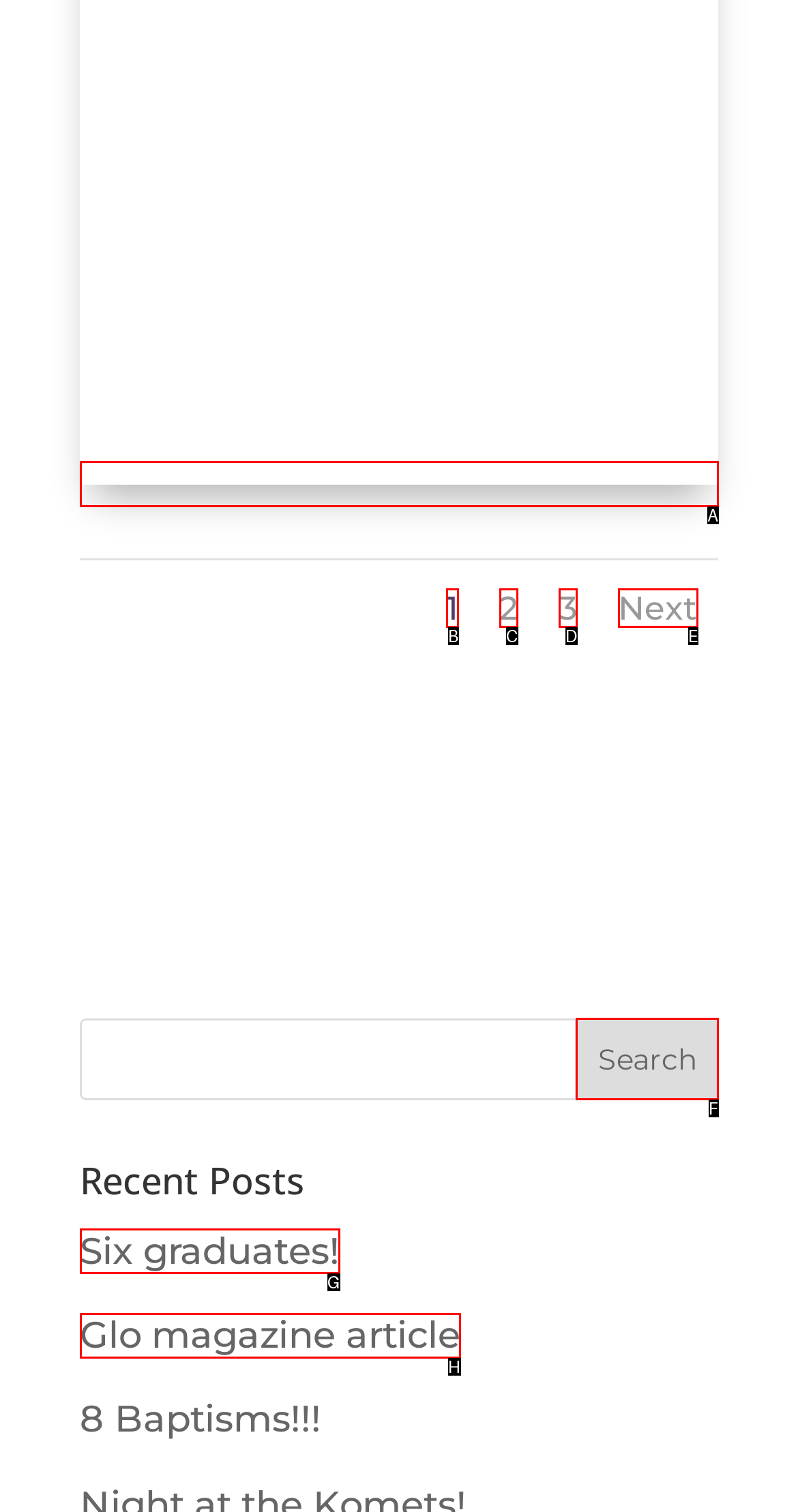Choose the letter that corresponds to the correct button to accomplish the task: Click on the 'T' link
Reply with the letter of the correct selection only.

A